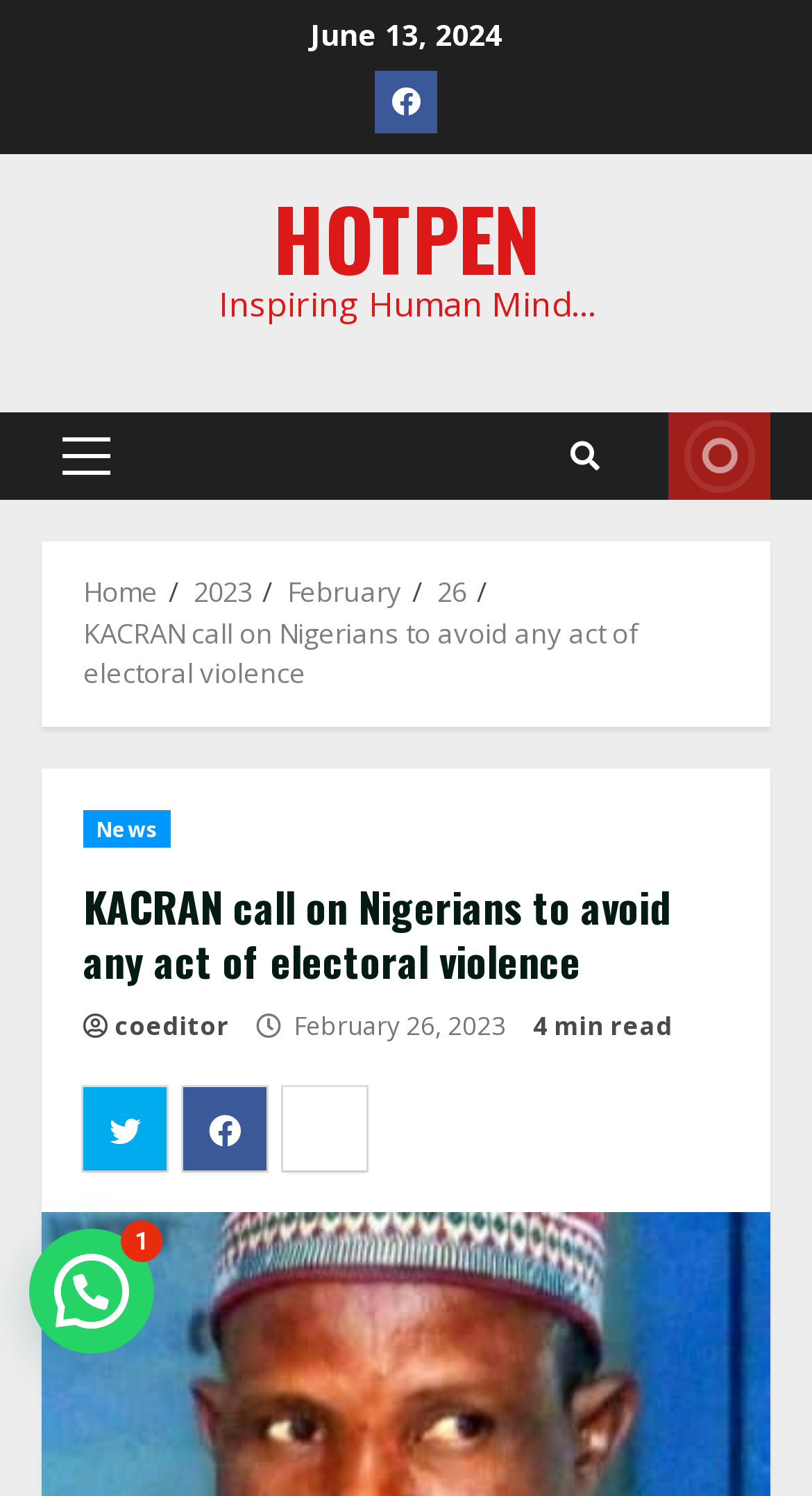Find the bounding box coordinates of the element you need to click on to perform this action: 'Open Primary Menu'. The coordinates should be represented by four float values between 0 and 1, in the format [left, top, right, bottom].

[0.051, 0.276, 0.162, 0.334]